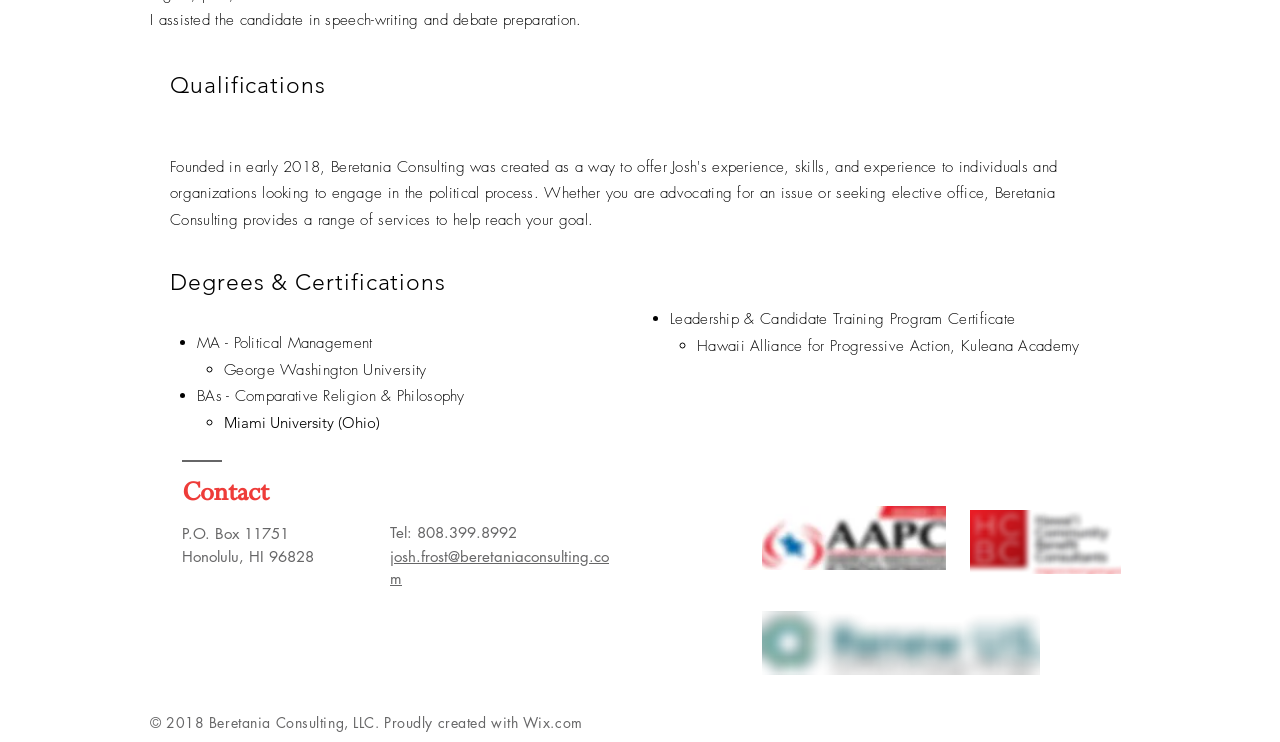What is the location of the candidate's contact address?
Refer to the image and give a detailed answer to the question.

From the StaticText elements with the content 'P.O. Box 11751' and 'Honolulu, HI 96828', we can see that the location of the candidate's contact address is Honolulu, HI 96828.